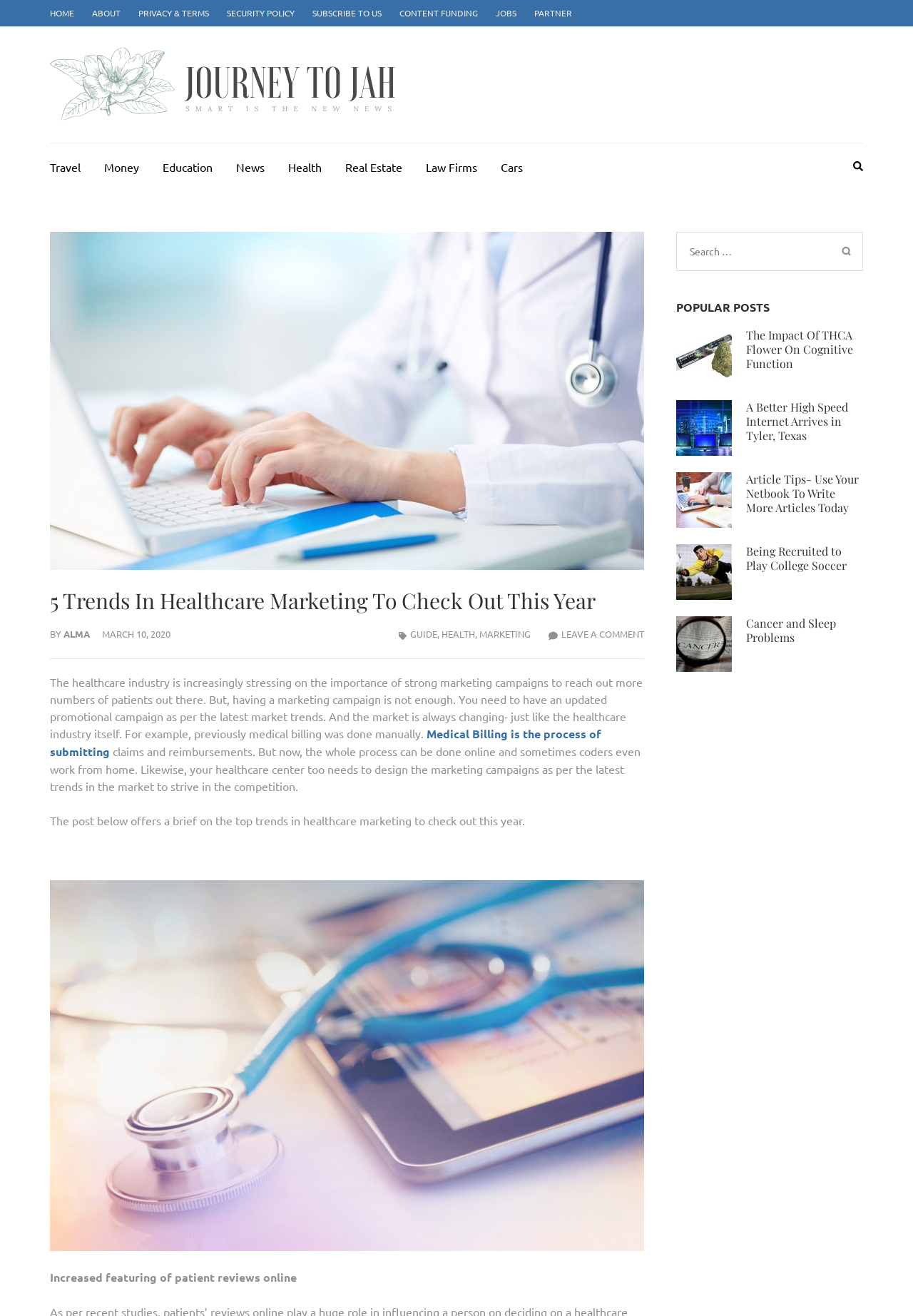Point out the bounding box coordinates of the section to click in order to follow this instruction: "Check out the 'POPULAR POSTS'".

[0.74, 0.227, 0.945, 0.24]